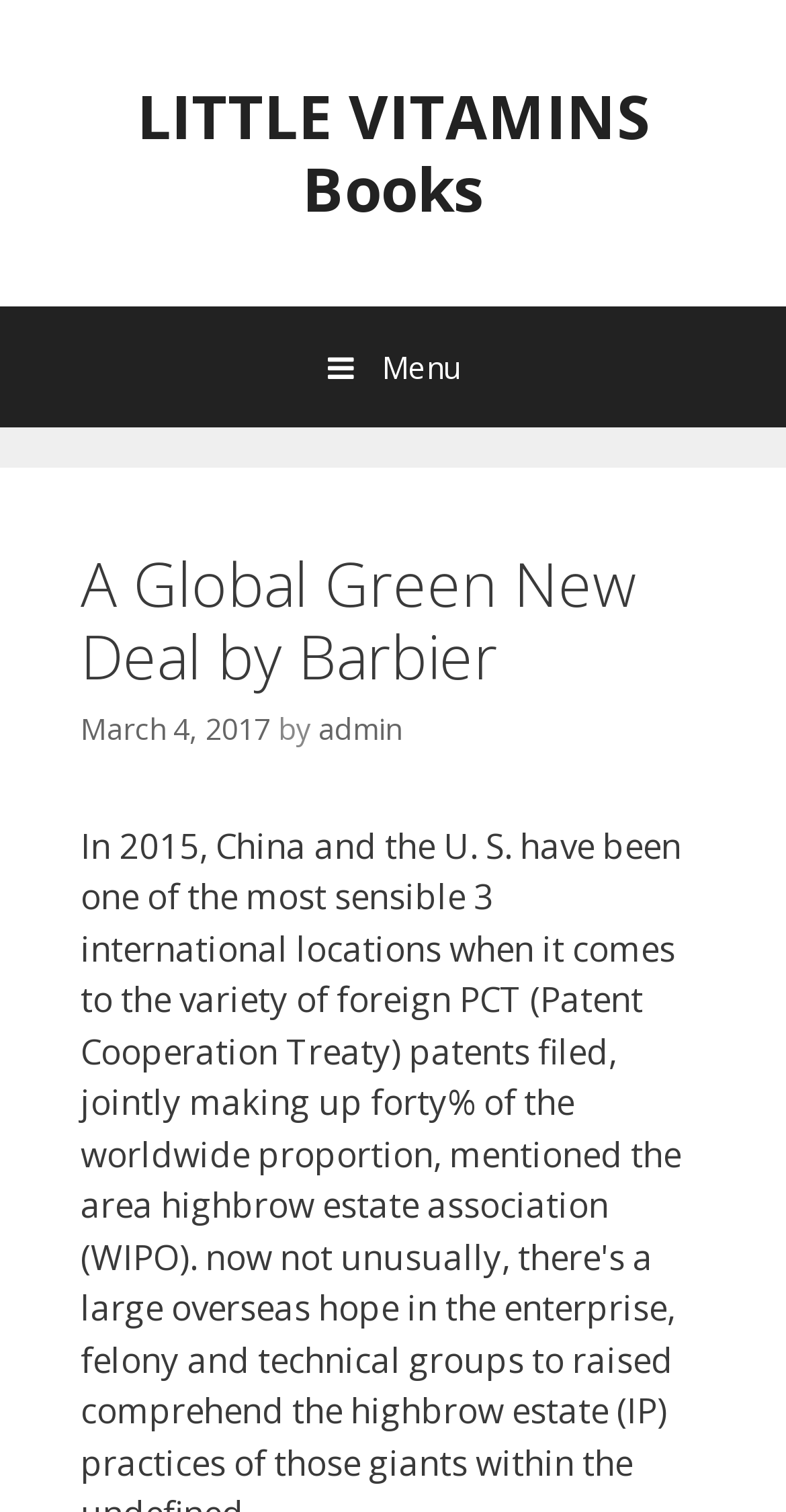Provide a thorough description of the webpage you see.

The webpage appears to be a book page, specifically for "A Global Green New Deal by Barbier" published by LITTLE VITAMINS Books. 

At the top left corner, there is a "Skip to content" link. Next to it, on the top center, is a link to the publisher's website, LITTLE VITAMINS Books. 

On the top right corner, there is a menu button with an icon, which is not expanded by default. When expanded, it controls the primary menu. 

Below the menu button, there is a header section that spans across the page. Within this section, the title of the book, "A Global Green New Deal by Barbier", is prominently displayed as a heading. 

To the right of the title, there are two links: one showing the publication date, "March 4, 2017", and another link to the author, "admin".